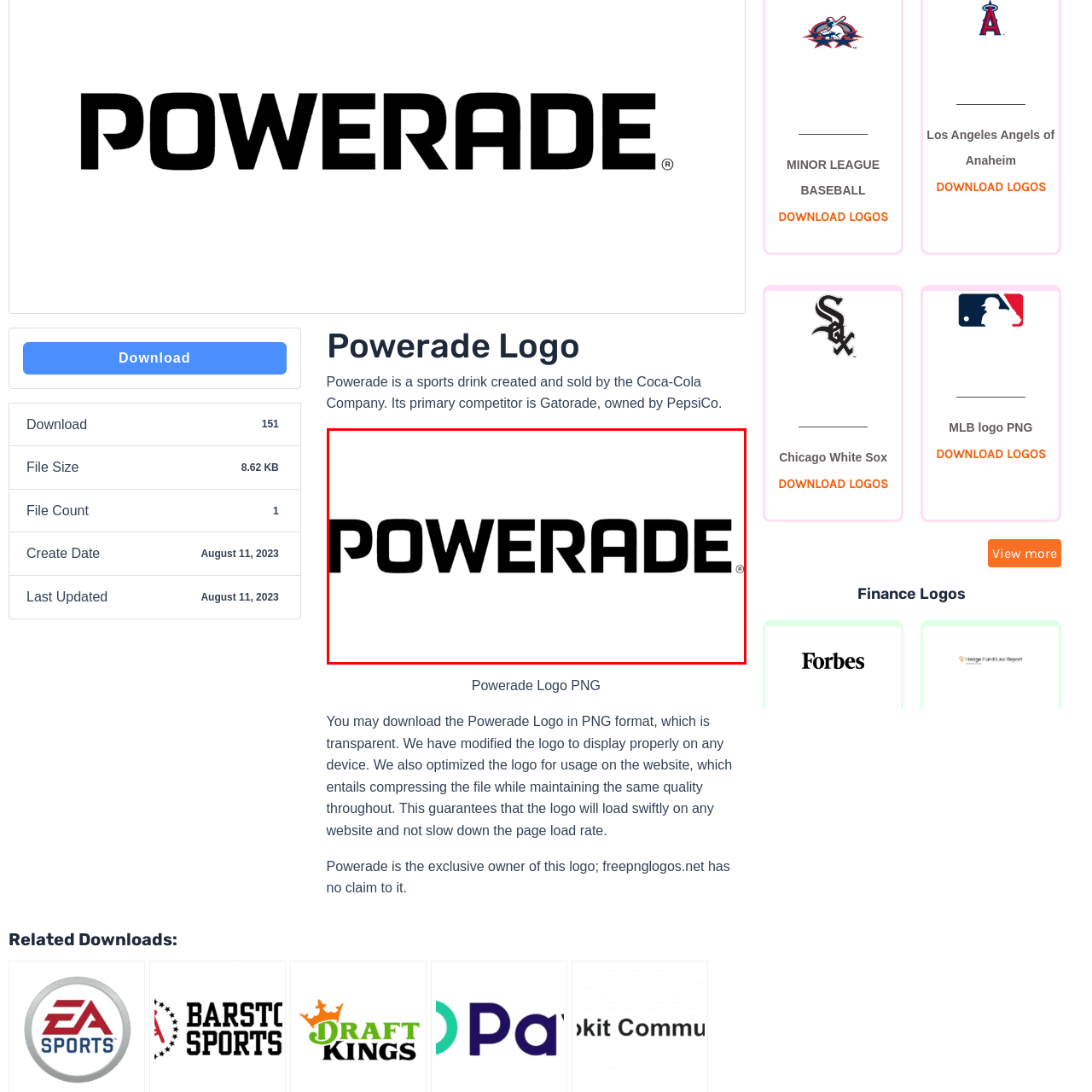Craft a detailed explanation of the image surrounded by the red outline.

The image features the iconic logo of Powerade, a well-known sports drink produced by the Coca-Cola Company. The logo prominently displays the word "POWERADE" in bold, black font, set against a clean white background which emphasizes its visual impact. Below the brand name, the logo includes a registered trademark symbol, indicating its protected status. 

This logo represents a brand that competes with other sports drinks, most notably Gatorade, and is recognized for its role in providing hydration and electrolytes to athletes and active individuals. The logo is available for download in PNG format, optimized for various digital uses, ensuring clarity and quality on any platform.